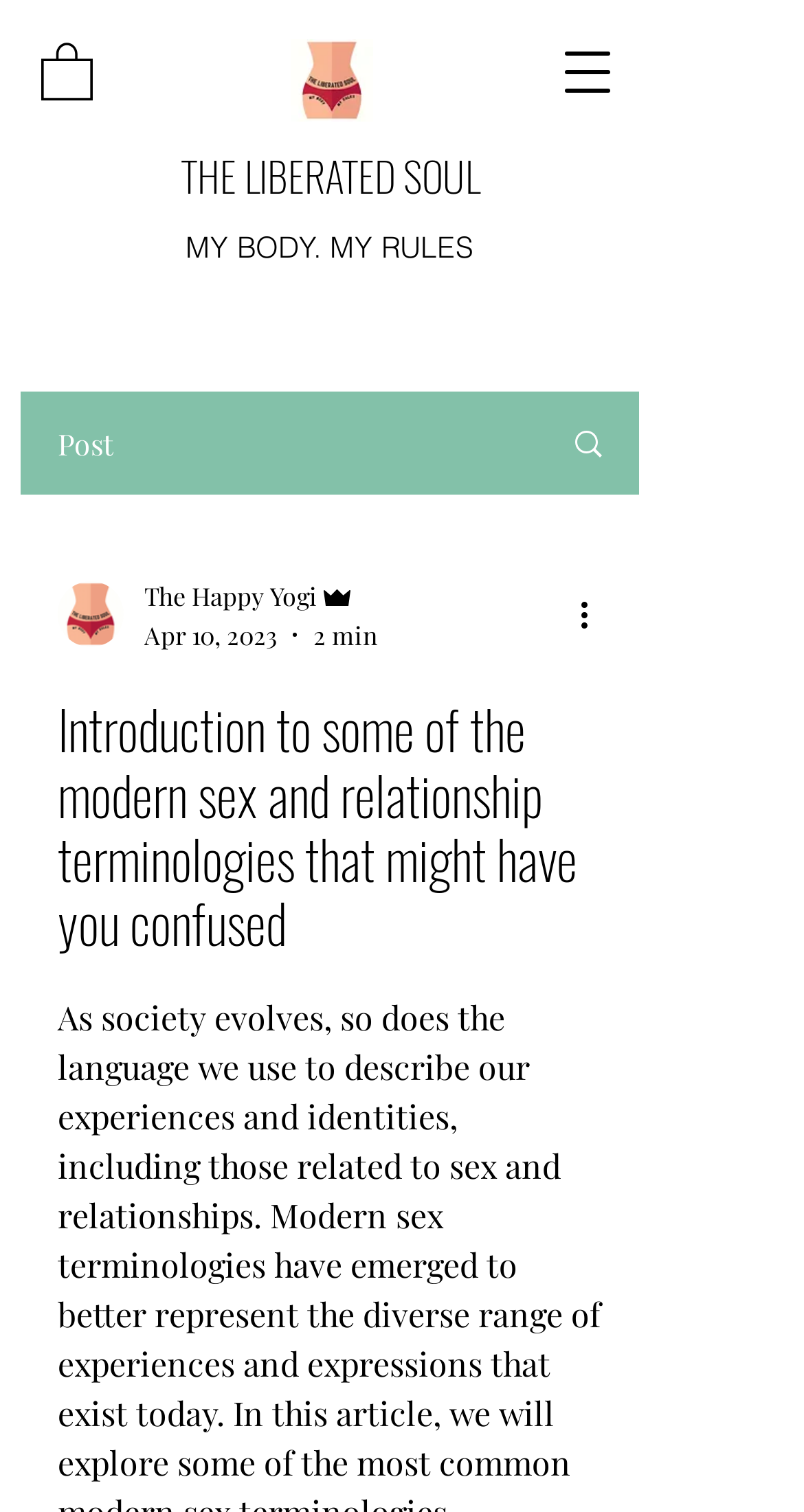Answer the question using only a single word or phrase: 
How many links are there in the article?

3